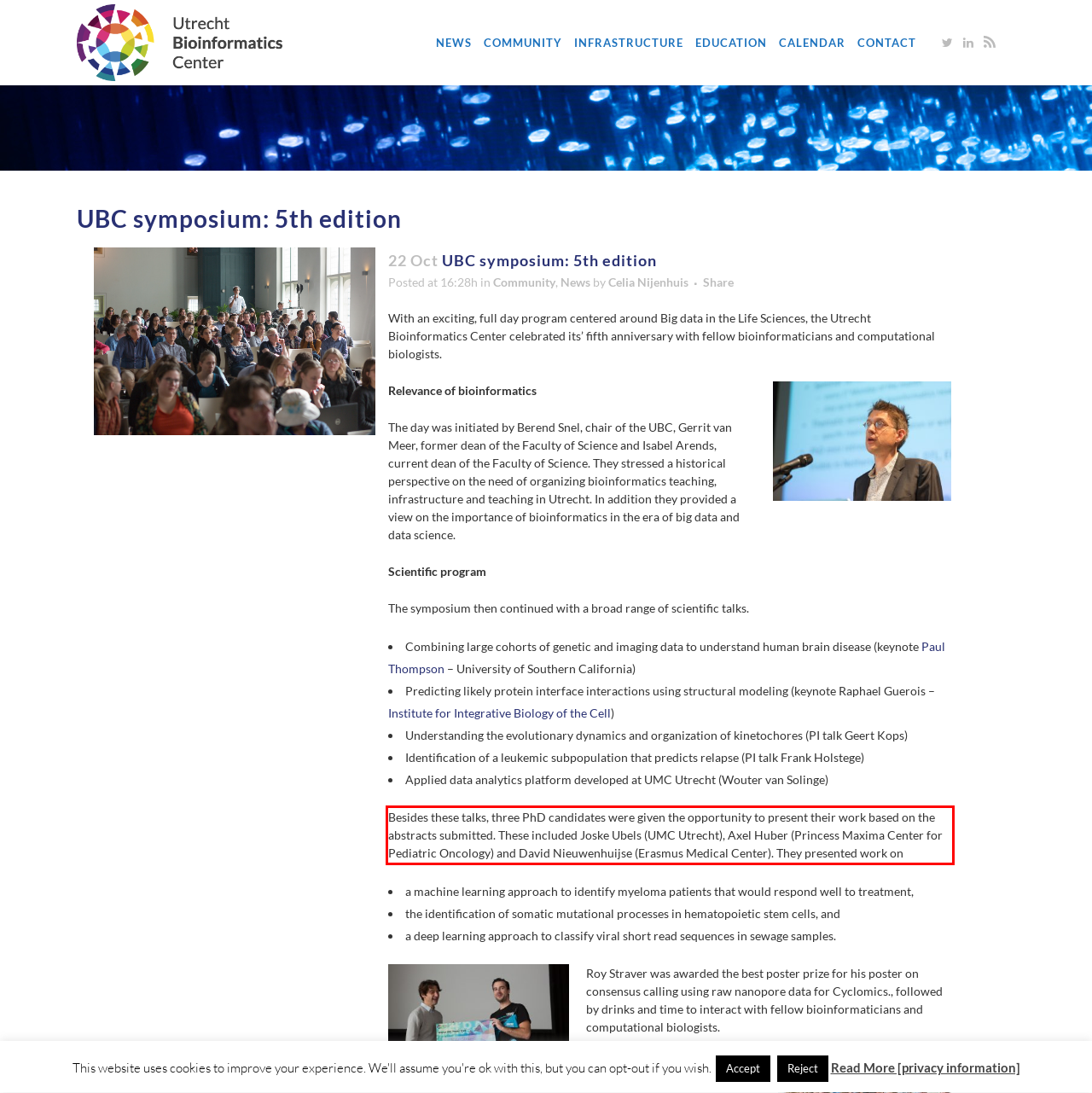You are given a screenshot showing a webpage with a red bounding box. Perform OCR to capture the text within the red bounding box.

Besides these talks, three PhD candidates were given the opportunity to present their work based on the abstracts submitted. These included Joske Ubels (UMC Utrecht), Axel Huber (Princess Maxima Center for Pediatric Oncology) and David Nieuwenhuijse (Erasmus Medical Center). They presented work on